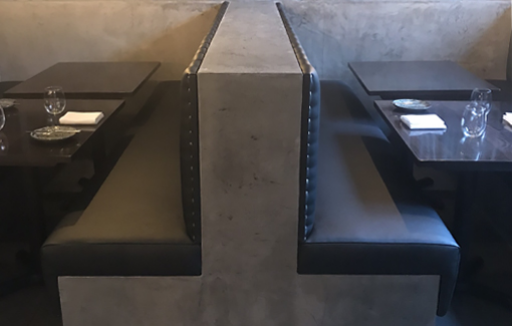Identify and describe all the elements present in the image.

The image showcases a contemporary dining space featuring two booth-style seating areas, separated by a sleek, textured concrete partition. Each booth is furnished with dark leather cushions and equipped with small, stylish tables topped with glassware and neatly arranged utensils. The minimalist design of the space highlights the seamless incorporation of microcement, a versatile material noted for its durability and modern aesthetic. The clean lines of the booths and the muted tones of the concrete and leather convey a sophisticated ambiance, making it an ideal setting for upscale dining or social gatherings. The arrangement not only offers comfort but also enhances the overall visual appeal, aligning with the concept of microcement as a perfect backdrop for modern commercial environments.